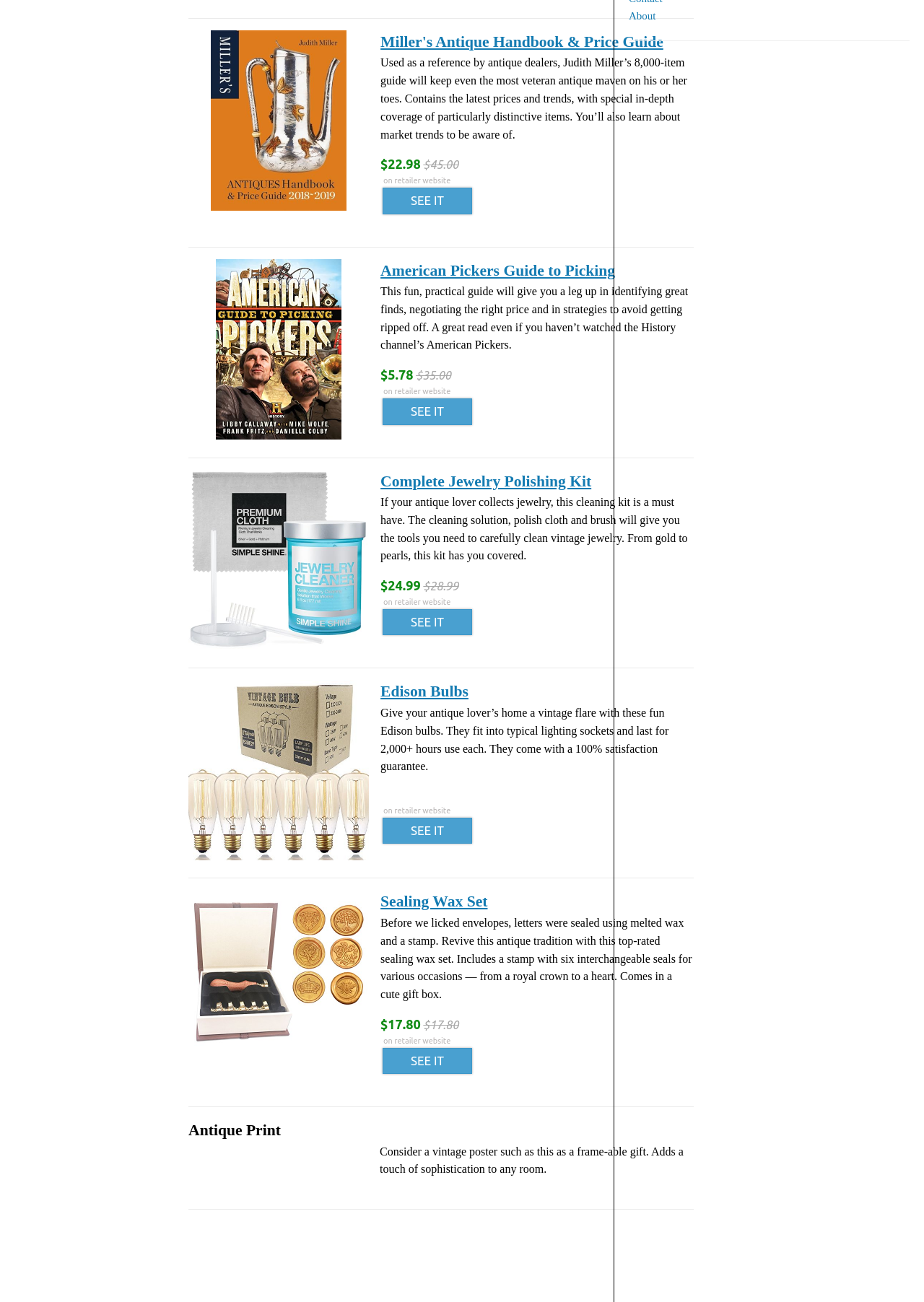Find the bounding box of the element with the following description: "Sealing Wax Set". The coordinates must be four float numbers between 0 and 1, formatted as [left, top, right, bottom].

[0.266, 0.686, 0.382, 0.699]